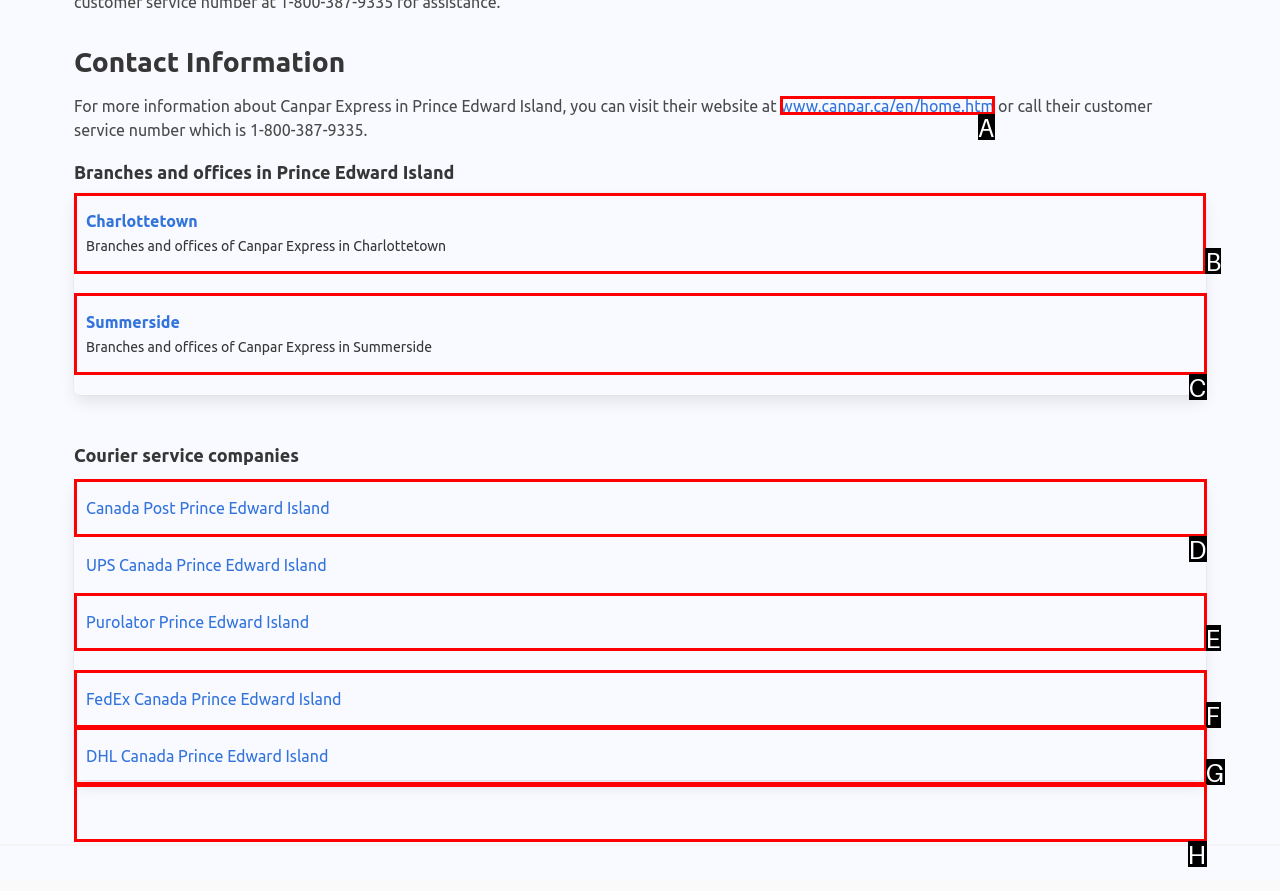Select the proper HTML element to perform the given task: view Charlottetown Branches and offices Answer with the corresponding letter from the provided choices.

B